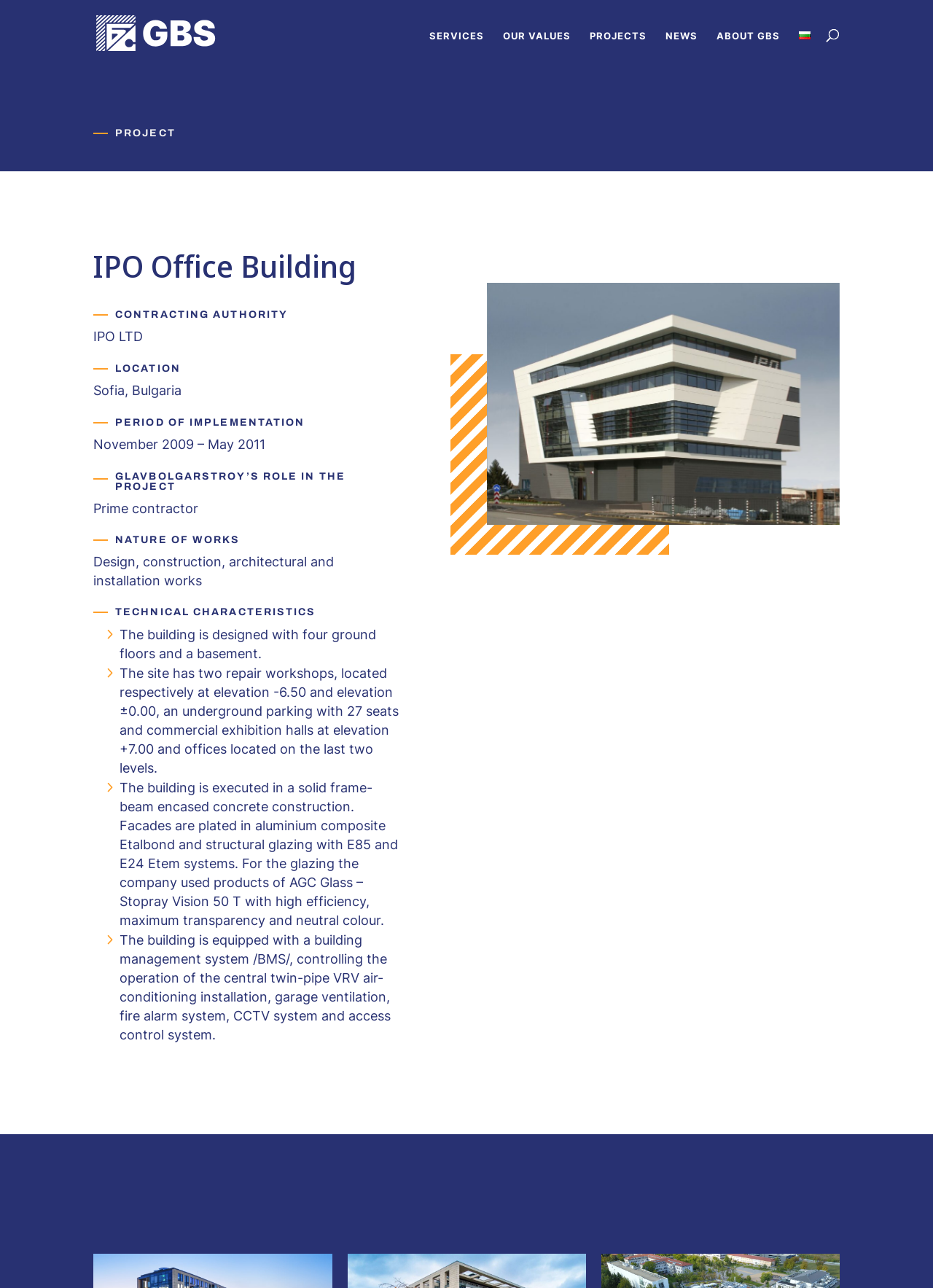Generate a comprehensive description of the webpage.

The webpage is about a specific project, IPO Office Building, and its details. At the top, there is a navigation menu with links to different sections, including SERVICES, OUR VALUES, PROJECTS, NEWS, ABOUT GBS, and Български. Below the navigation menu, there is a search bar that spans across the page.

The main content of the page is divided into sections, each with a heading. The first section is about the project overview, with headings such as PROJECT, CONTRACTING AUTHORITY, LOCATION, PERIOD OF IMPLEMENTATION, and GLAVBOLGARSTROY’S ROLE IN THE PROJECT. The corresponding text provides information about the project, including the contracting authority, location, and period of implementation.

The next section is about the nature of works, which includes design, construction, architectural, and installation works. Following this section is a section about technical characteristics, which provides detailed information about the building's design, including the number of floors, site layout, and materials used for the construction.

At the bottom of the page, there is a section about related projects, with a heading and a link to IPO. Throughout the page, there are images, including a logo of GBS at the top and an image of the Bulgarian flag next to the Български link.